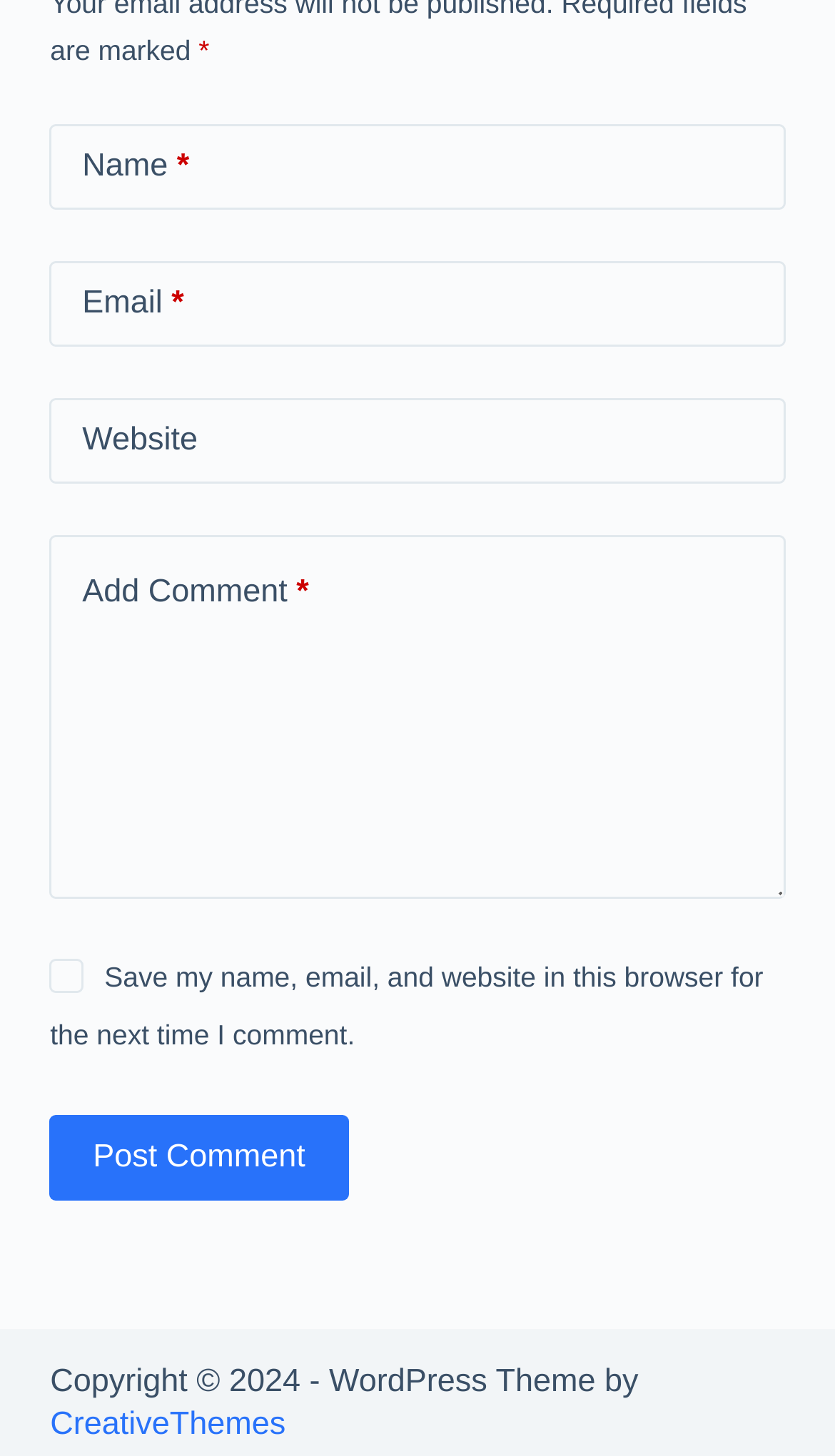Extract the bounding box coordinates for the described element: "parent_node: Add Comment name="comment"". The coordinates should be represented as four float numbers between 0 and 1: [left, top, right, bottom].

[0.06, 0.368, 0.94, 0.618]